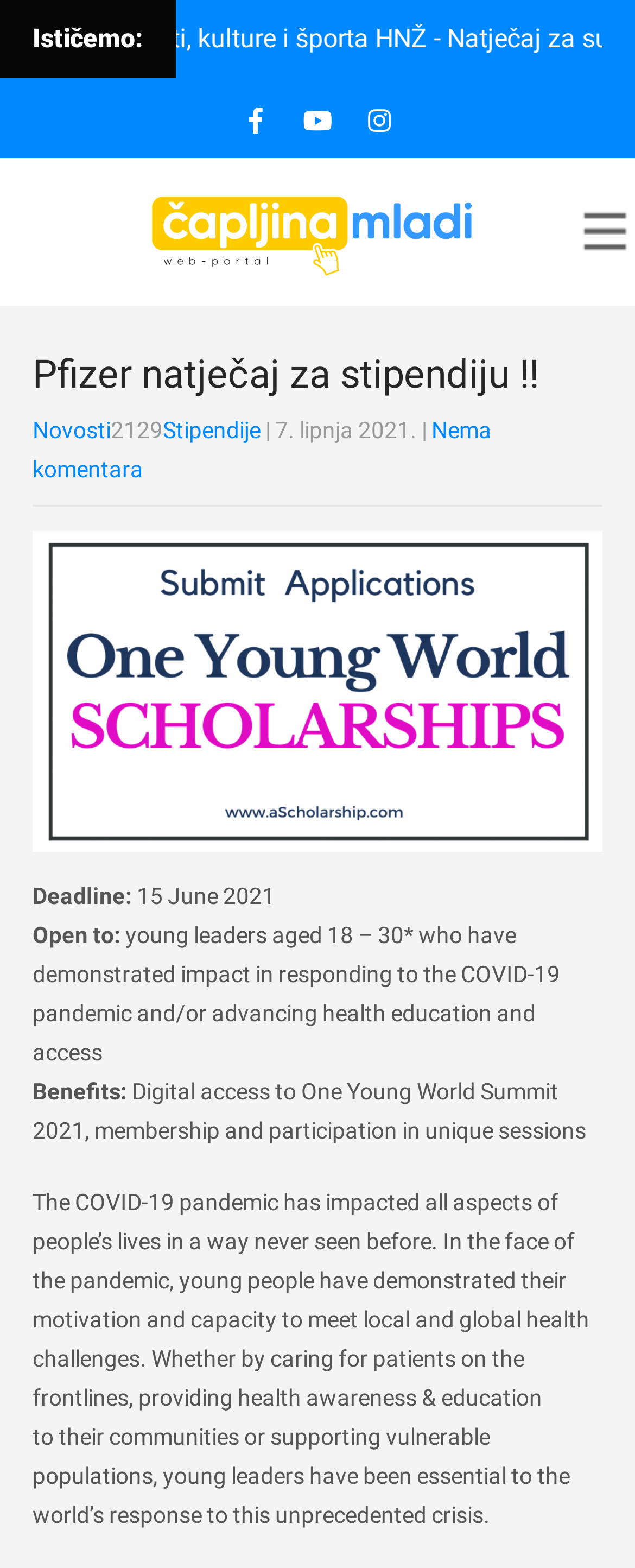Using the element description Novosti, predict the bounding box coordinates for the UI element. Provide the coordinates in (top-left x, top-left y, bottom-right x, bottom-right y) format with values ranging from 0 to 1.

[0.051, 0.266, 0.174, 0.282]